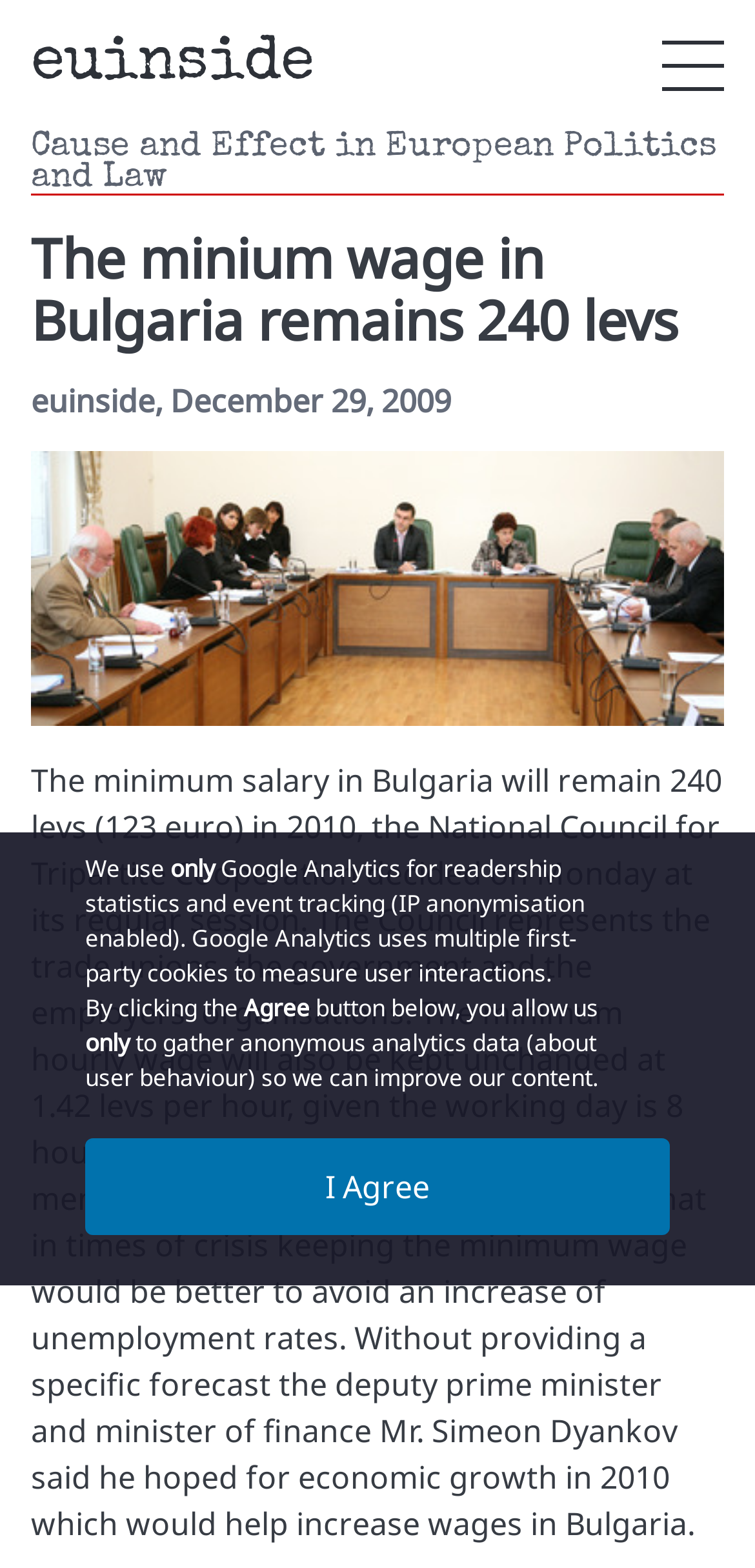What is the topic of the article?
Please provide a detailed and thorough answer to the question.

The topic of the article can be inferred from the heading 'The minimum wage in Bulgaria remains 240 levs' which is a prominent element on the webpage.